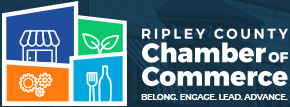From the image, can you give a detailed response to the question below:
How many quadrants does the logo have?

The caption states that the logo is 'divided into four colorful quadrants', which implies that the logo has four distinct sections.